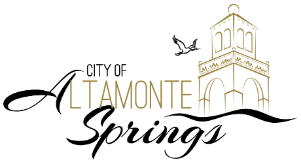What is the tower likely representative of?
Using the image, respond with a single word or phrase.

A local landmark